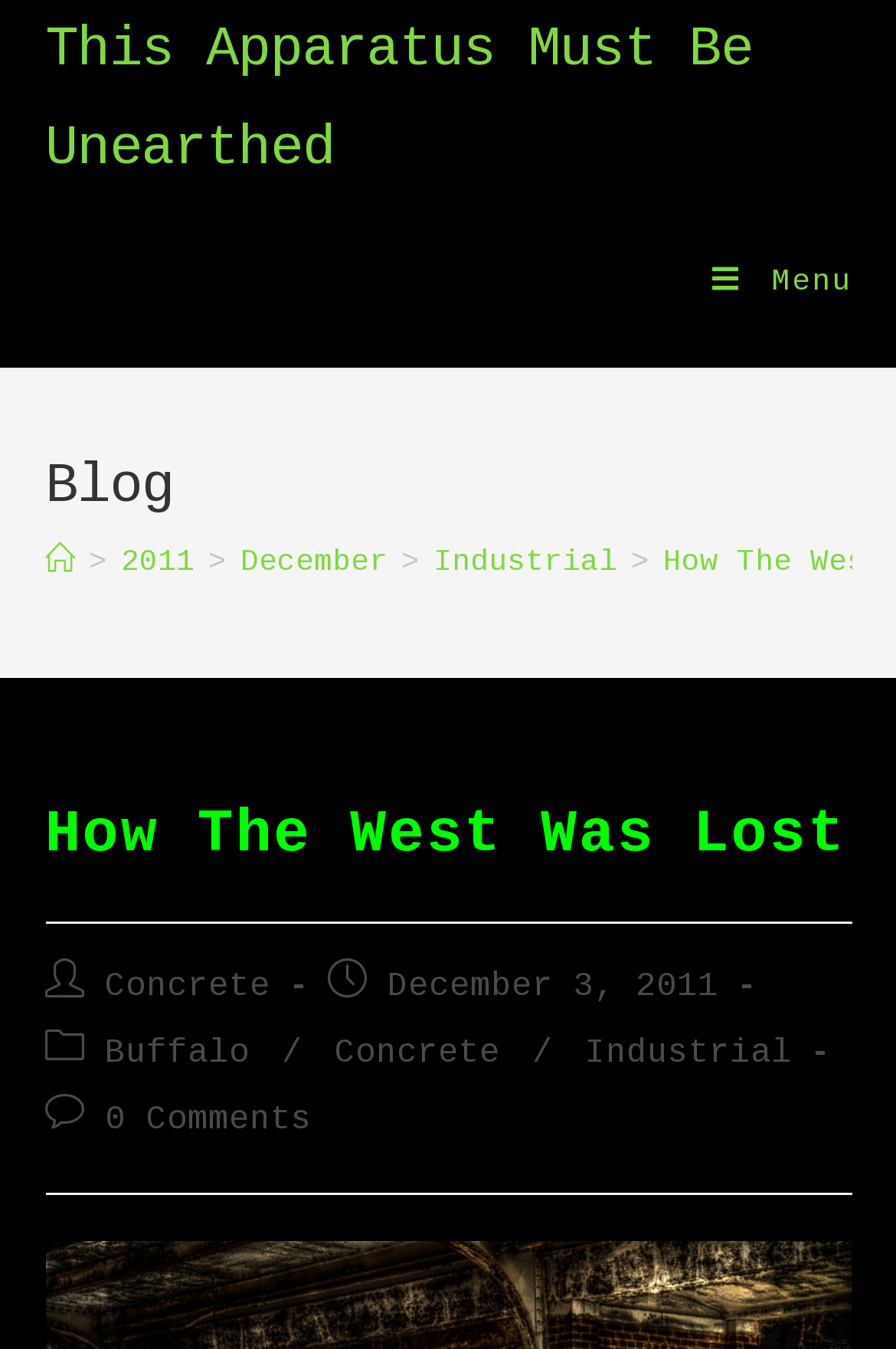Please find the bounding box coordinates of the element that must be clicked to perform the given instruction: "View rules for your comfort". The coordinates should be four float numbers from 0 to 1, i.e., [left, top, right, bottom].

None